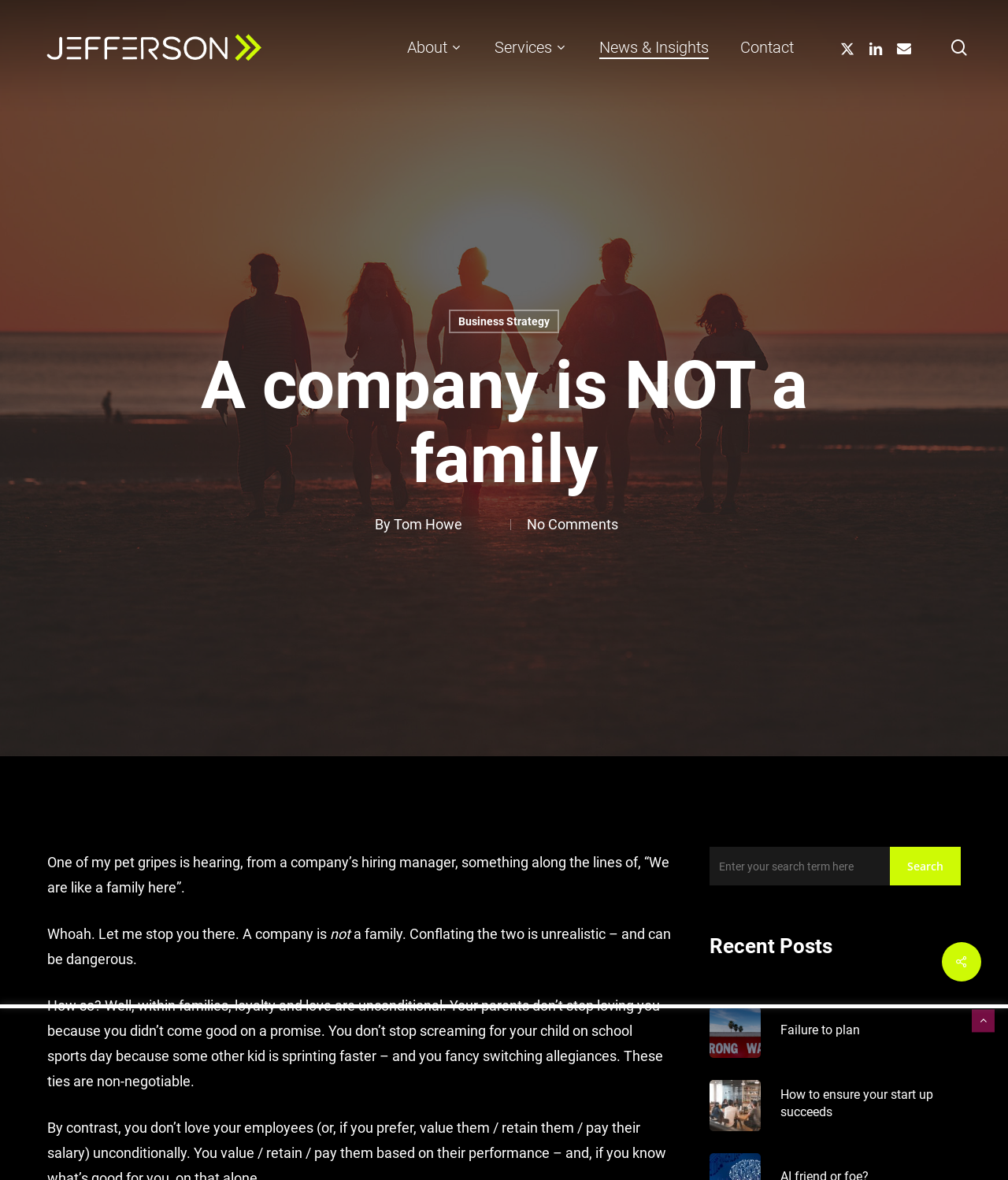Please respond to the question with a concise word or phrase:
What is the purpose of the textbox with the placeholder 'Search'?

To search the website